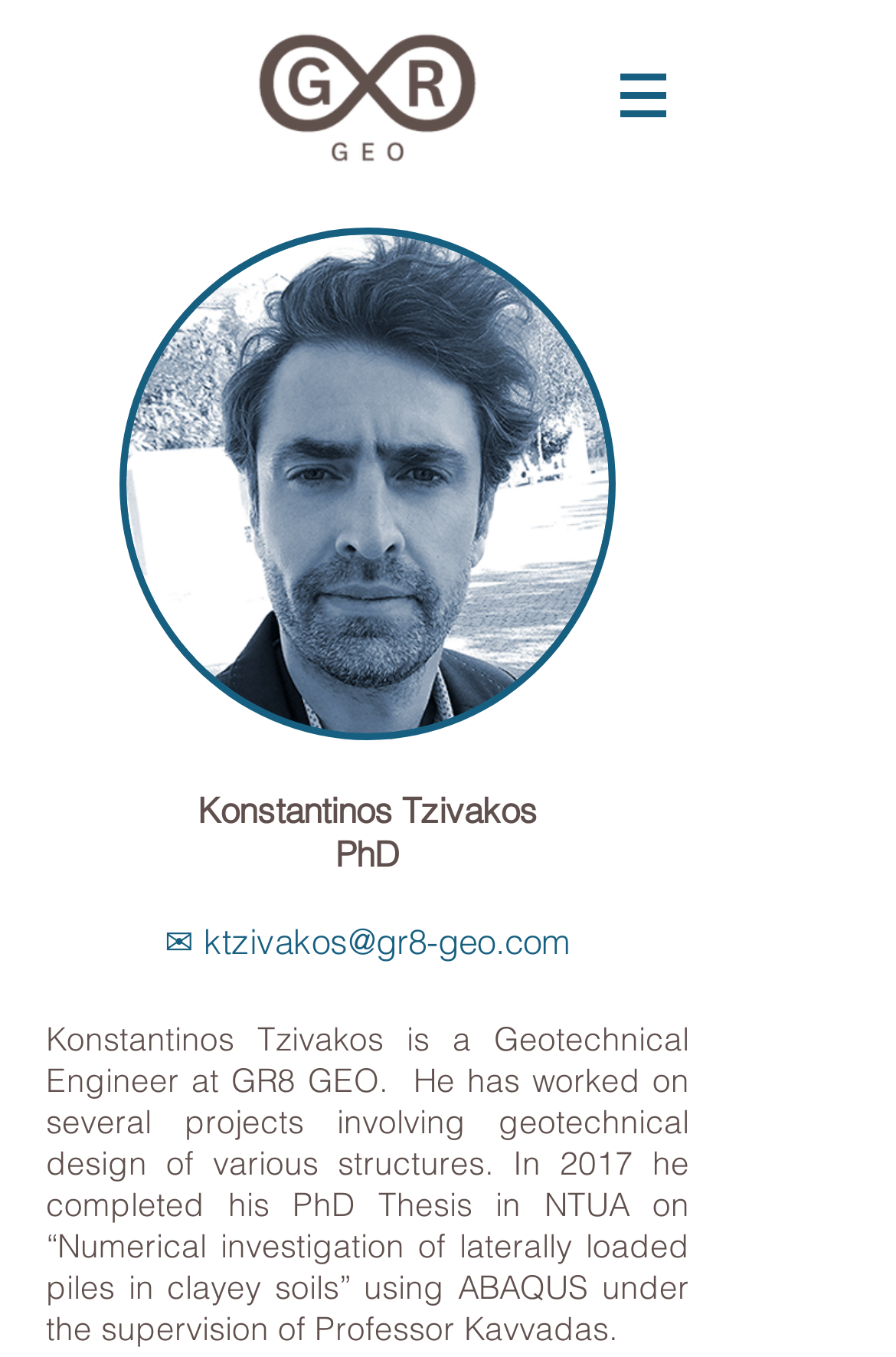What is the topic of Konstantinos Tzivakos' PhD Thesis?
Give a single word or phrase as your answer by examining the image.

Numerical investigation of laterally loaded piles in clayey soils